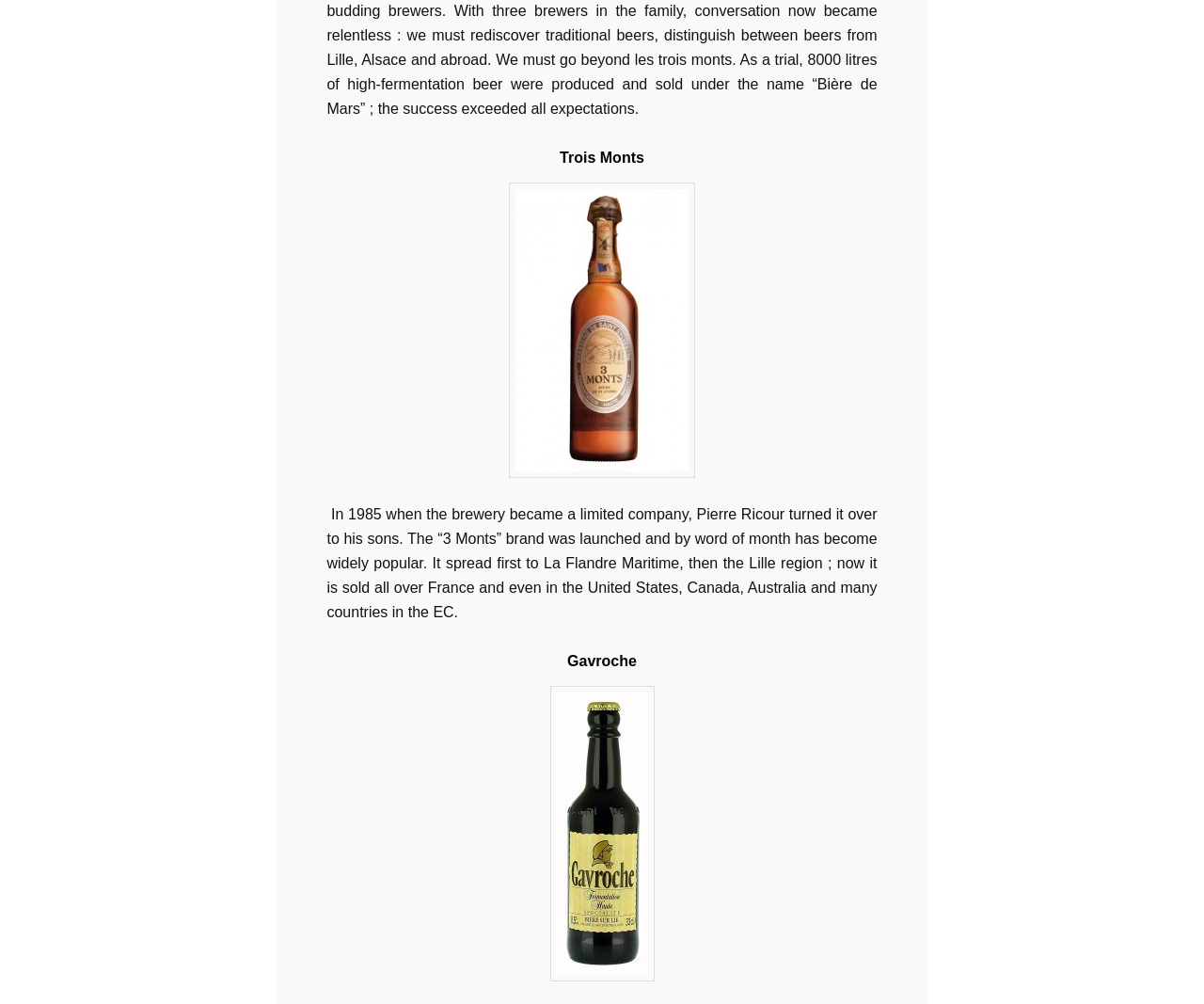How many sons did Pierre Ricour have?
Answer the question using a single word or phrase, according to the image.

at least one